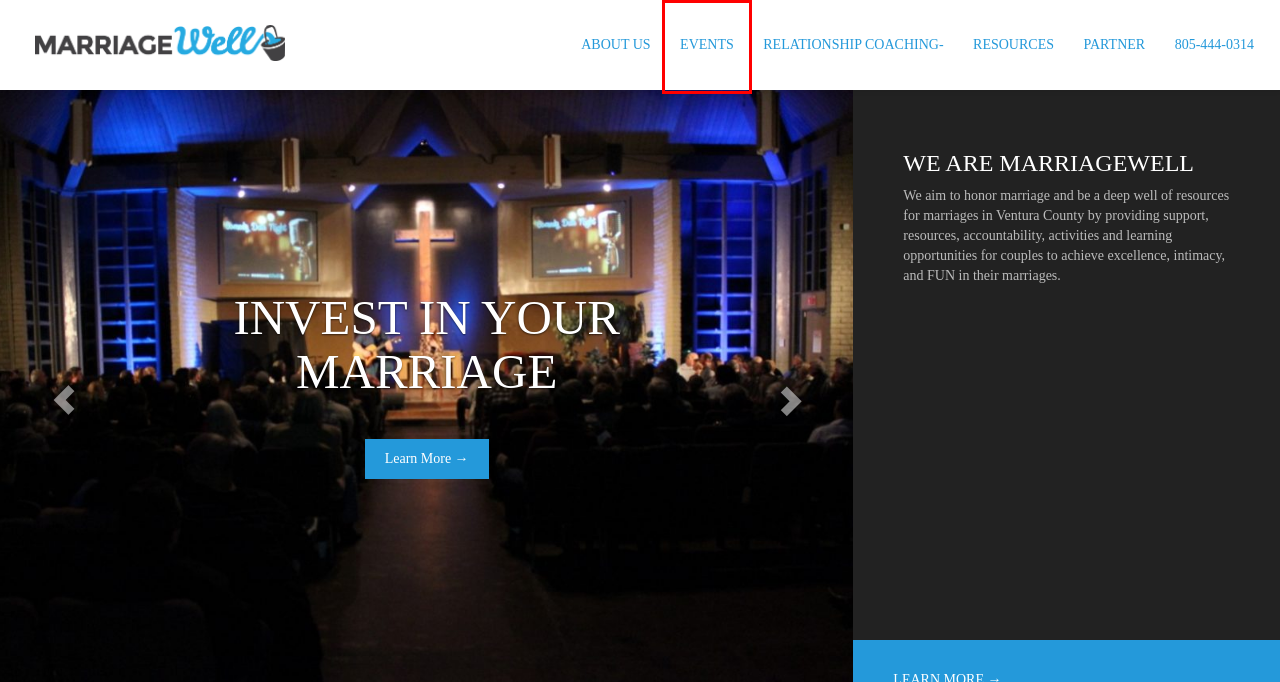Evaluate the webpage screenshot and identify the element within the red bounding box. Select the webpage description that best fits the new webpage after clicking the highlighted element. Here are the candidates:
A. Partner  |  MarriageWell
B. Upcoming EventsMarriageWell
C. Resources  |  MarriageWell
D. Relationship Coaching-  |  MarriageWell
E. DEEP DIVE ENCOUNTER WEEKEND  |  MarriageWell
F. About Us  |  MarriageWell
G. Prayer Wall  |  MarriageWell
H. Donate  |  MarriageWell

B